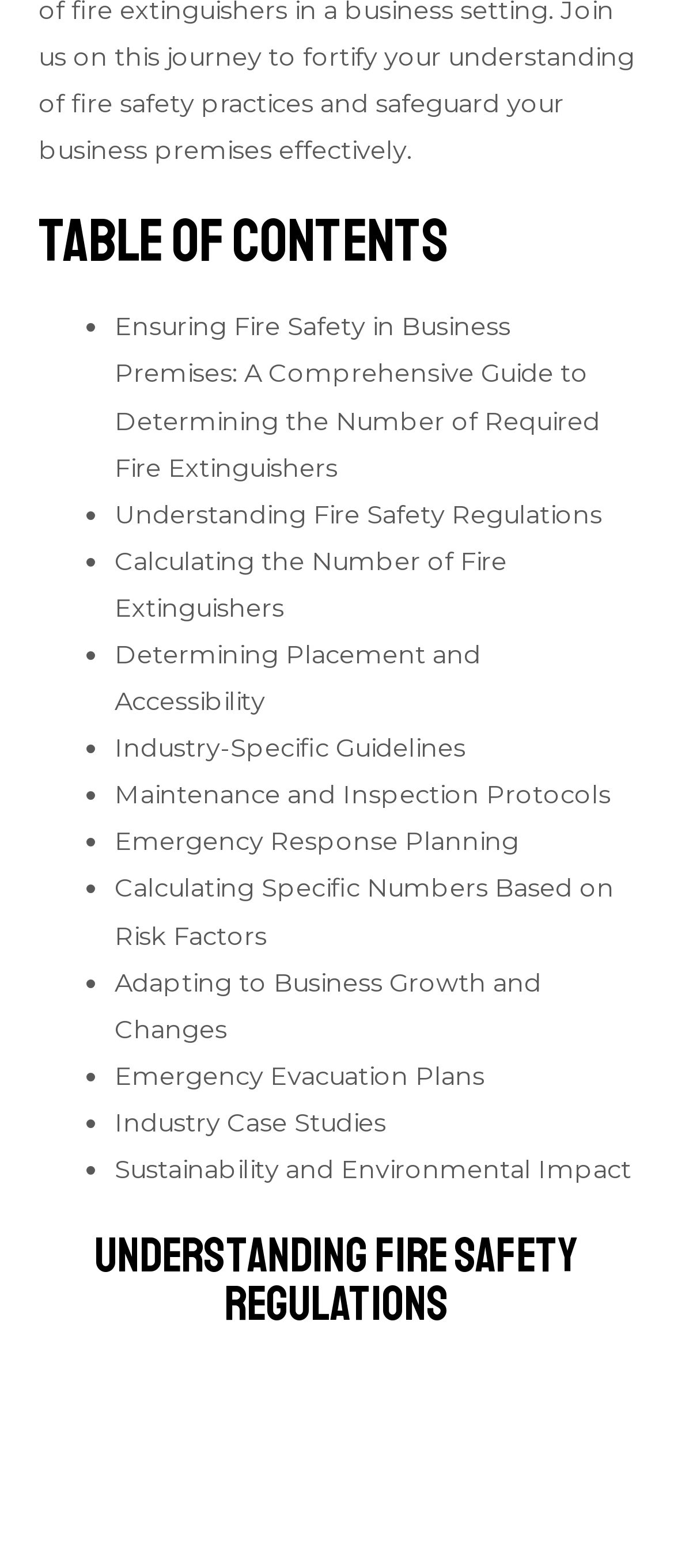Given the description "Industry-Specific Guidelines", provide the bounding box coordinates of the corresponding UI element.

[0.17, 0.467, 0.69, 0.487]